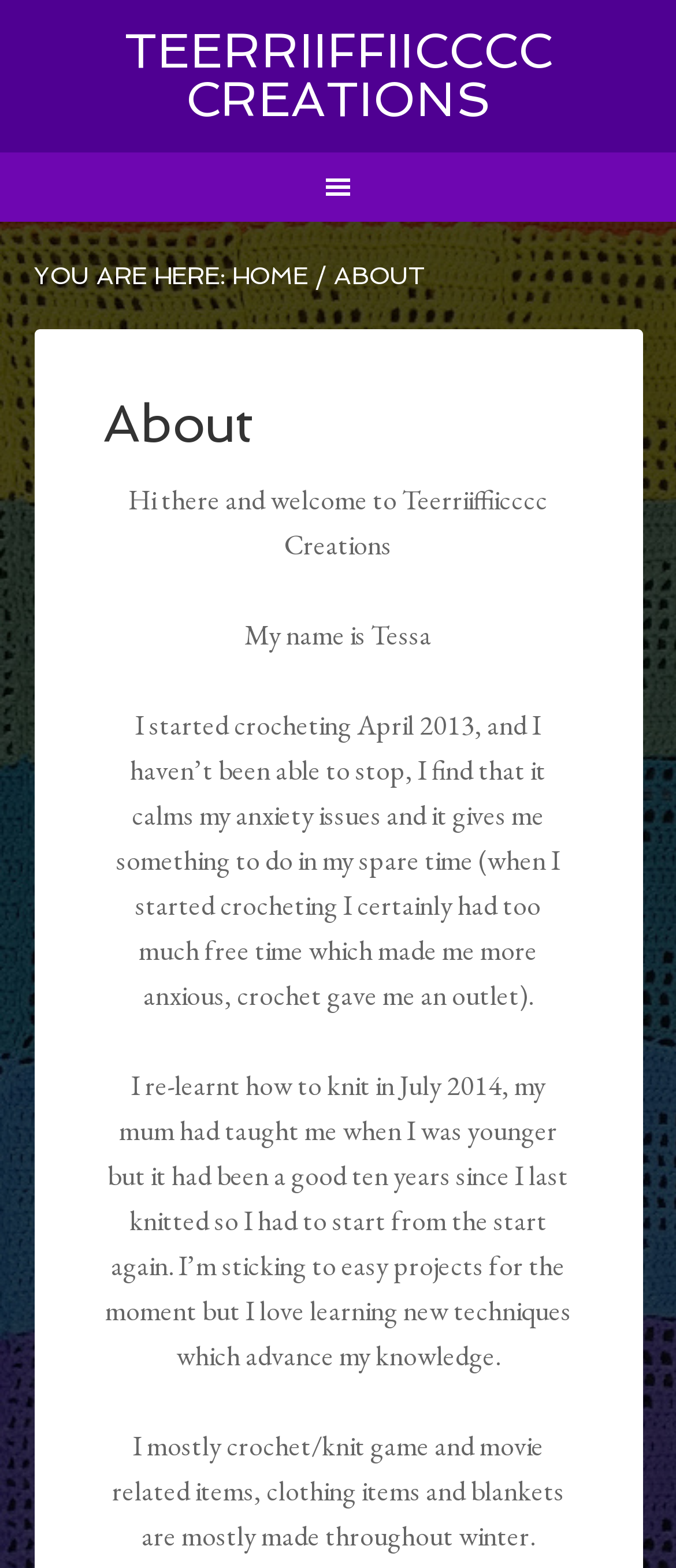When did the creator re-learn how to knit?
Can you provide a detailed and comprehensive answer to the question?

The creator re-learnt how to knit in July 2014, as mentioned in the text 'I re-learnt how to knit in July 2014, my mum had taught me when I was younger but it had been a good ten years since I last knitted...' which is located in the main content area of the webpage.